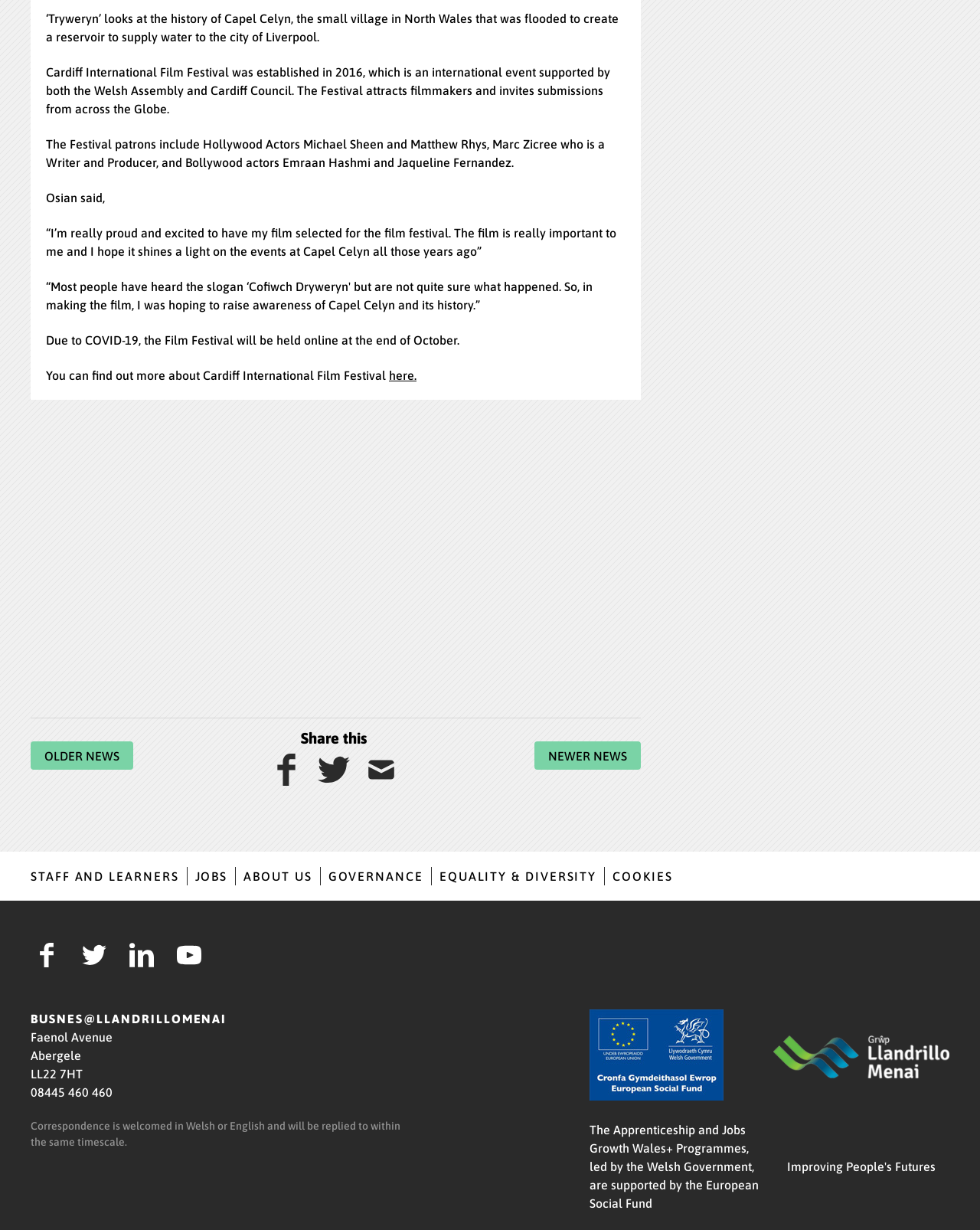Respond to the following query with just one word or a short phrase: 
What is the phone number of BUSNES@LLANDRILLOMENAI?

08445 460 460